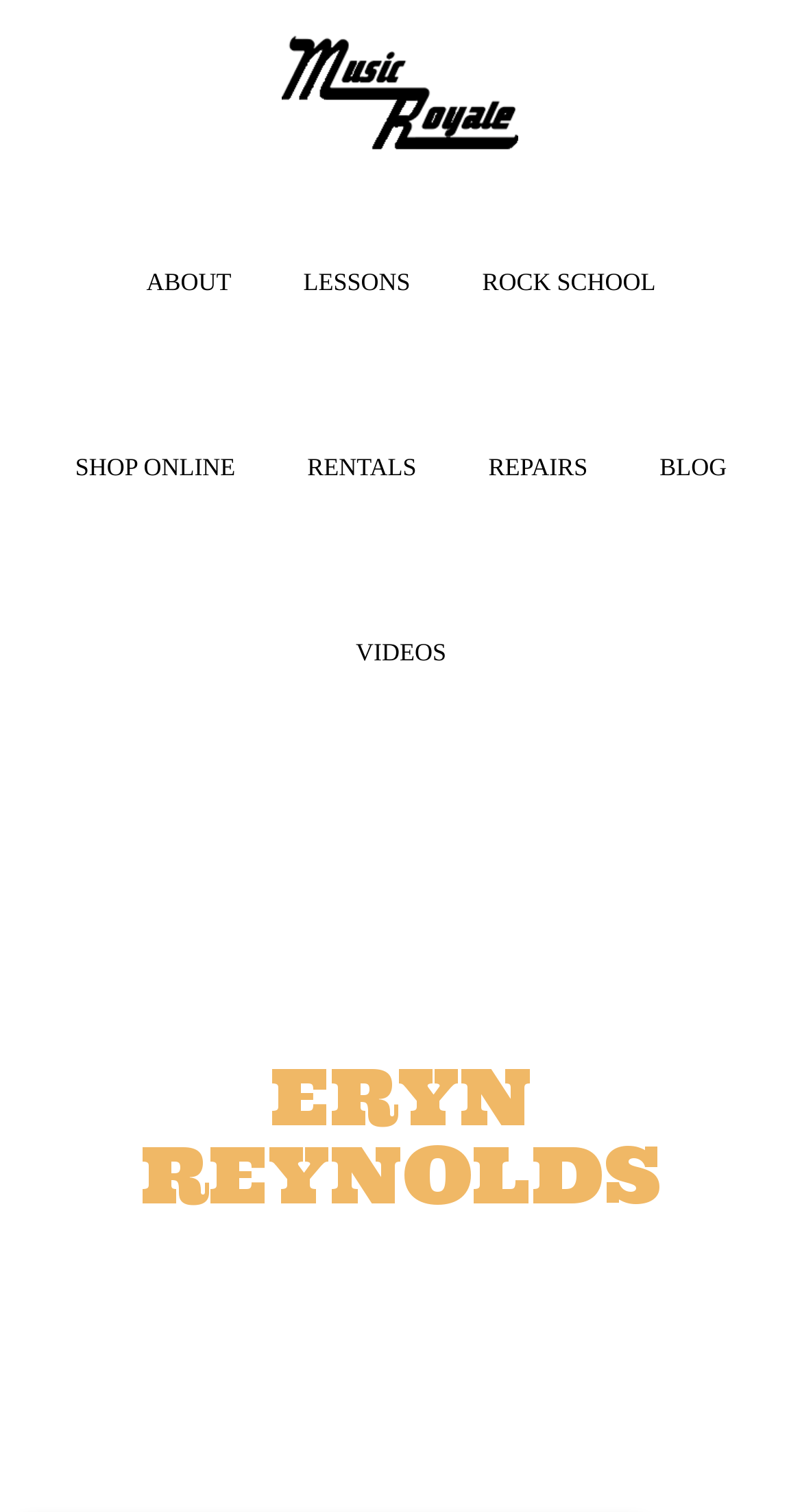Using the information from the screenshot, answer the following question thoroughly:
What is the name of the music school?

I inferred this answer by looking at the link 'MUSIC ROYALE' which is a prominent element on the webpage, suggesting that it might be the name of the music school or a related entity.